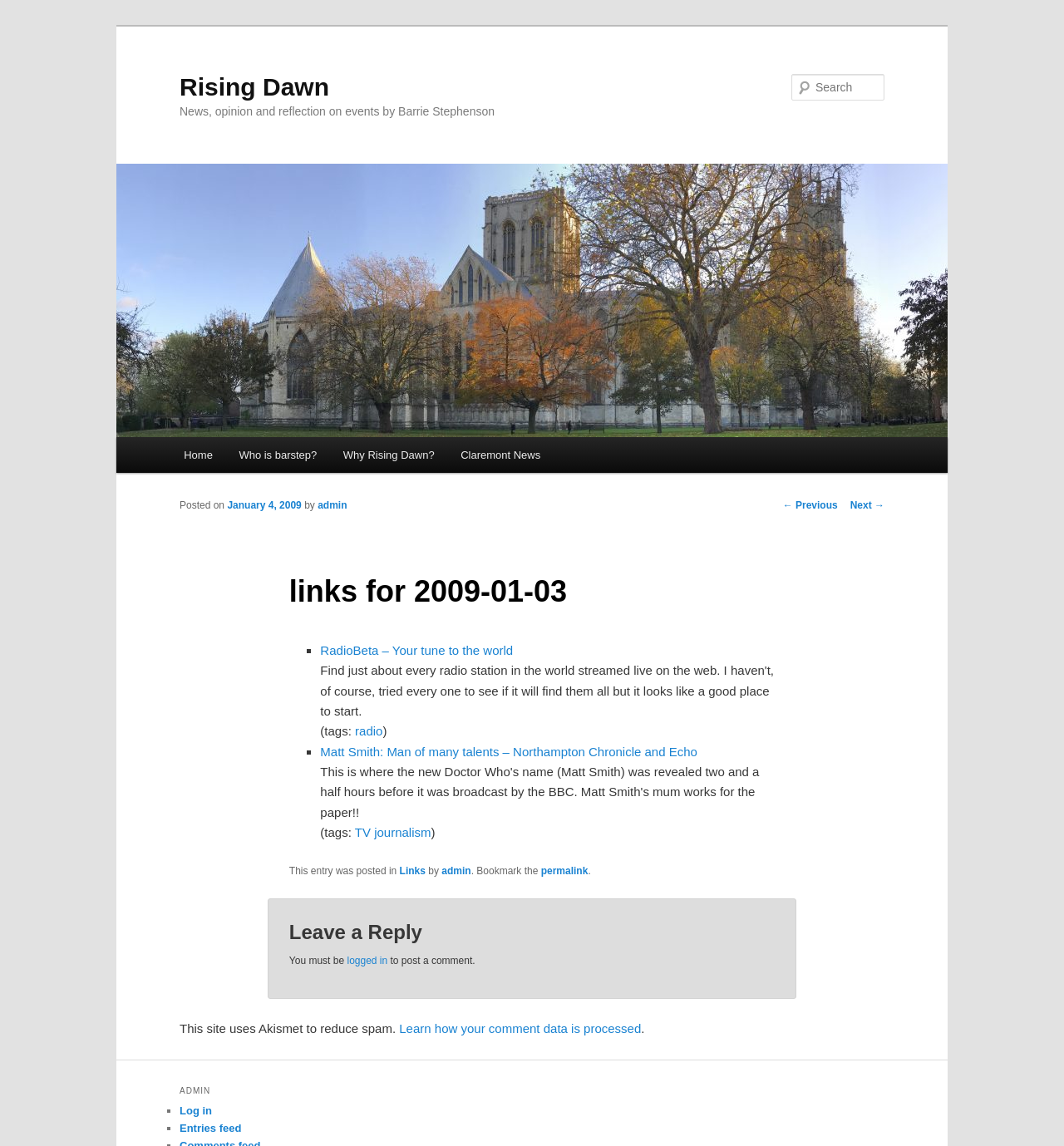What is the name of the author of the article?
Kindly offer a comprehensive and detailed response to the question.

The name of the author of the article can be found in the link 'admin' which is located below the article title and is labeled as 'Posted by'.